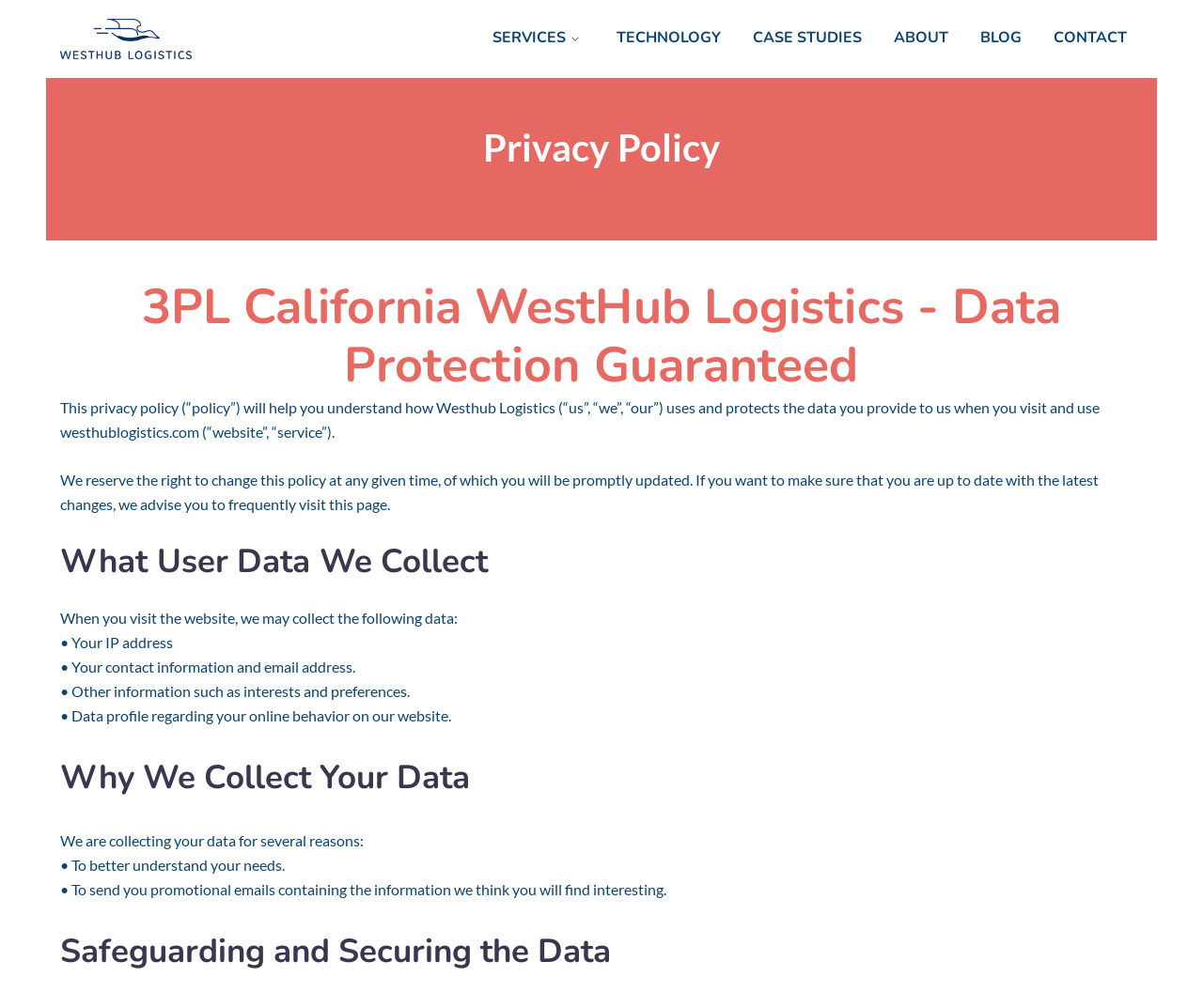Please respond to the question with a concise word or phrase:
What is the purpose of collecting user data?

To better understand user needs